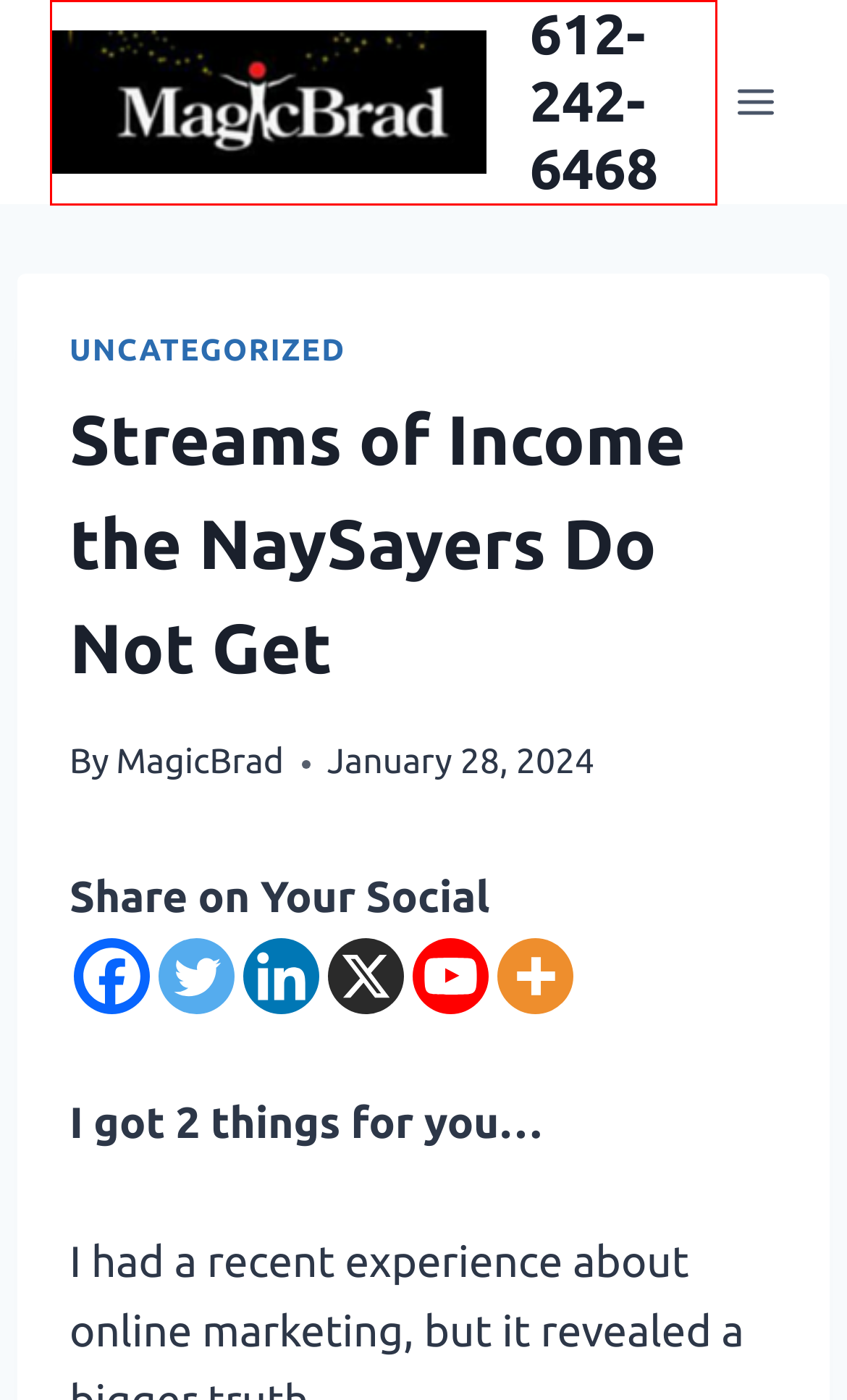You are looking at a screenshot of a webpage with a red bounding box around an element. Determine the best matching webpage description for the new webpage resulting from clicking the element in the red bounding box. Here are the descriptions:
A. Discovering Fridley, MN: A Community of Opportunities and Amenities | 612-242-6468
B. Simple Synergy System with MagicBrad
C. The Importance of Trustworthy Financial Advisors in Selecting Insurance Products | 612-242-6468
D. The Shadow Cast by Sunshine: Homelessness in Los Angeles | 612-242-6468
E. MagicBrad | 612-242-6468
F. Start Here | 612-242-6468
G. YIKES! I need a Plumber Near Me – NOW! | 612-242-6468
H. The Power of Authenticity: Why Consumers Trust Profiles with Genuine Photos | 612-242-6468

F